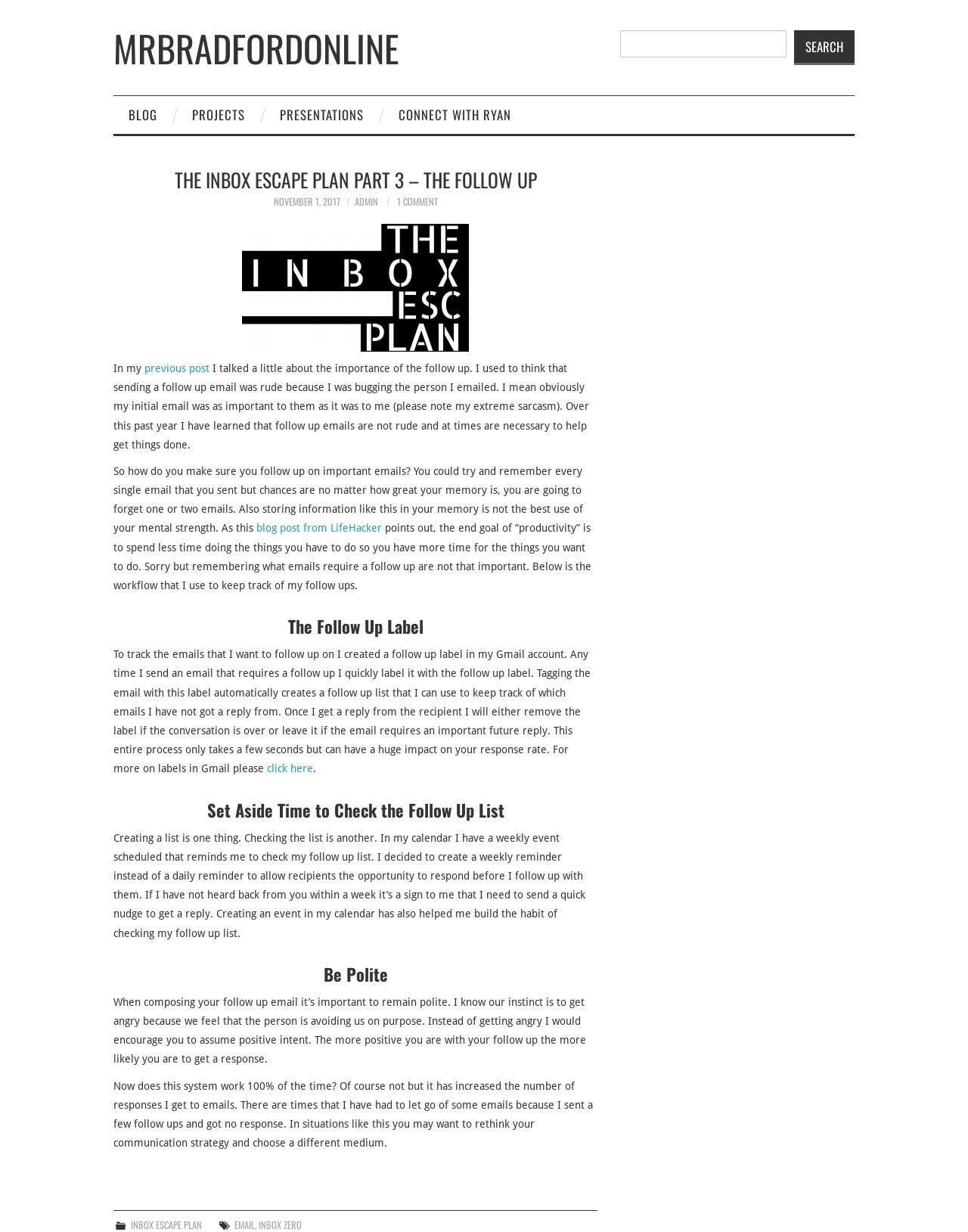Identify the main title of the webpage and generate its text content.

THE INBOX ESCAPE PLAN PART 3 – THE FOLLOW UP